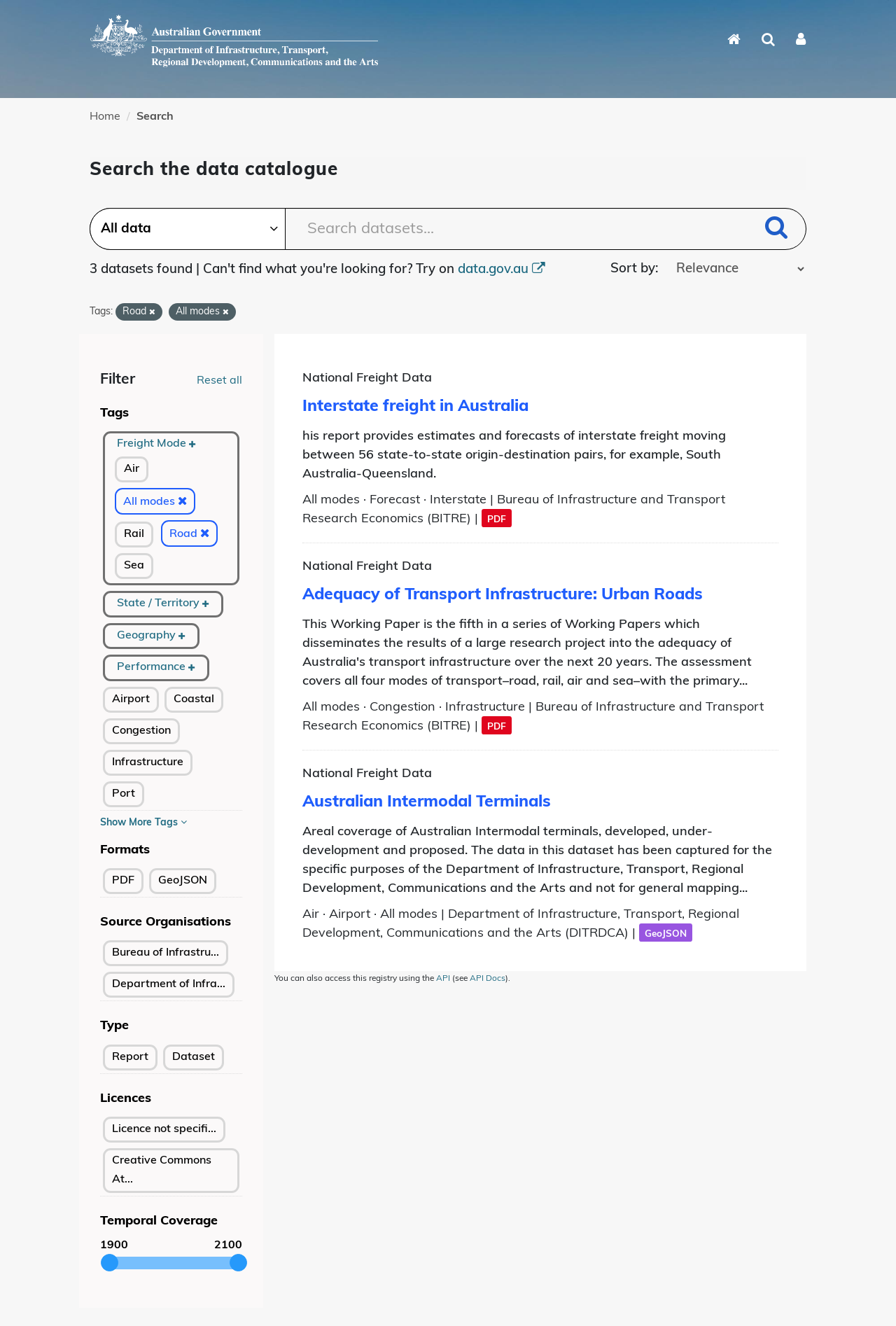What is the default search text?
Please provide a detailed answer to the question.

The default search text can be found in the search bar, which is a textbox element with the ID 136. The text 'Search datasets...' is the default text displayed in the search bar, indicating that the user can search for datasets.